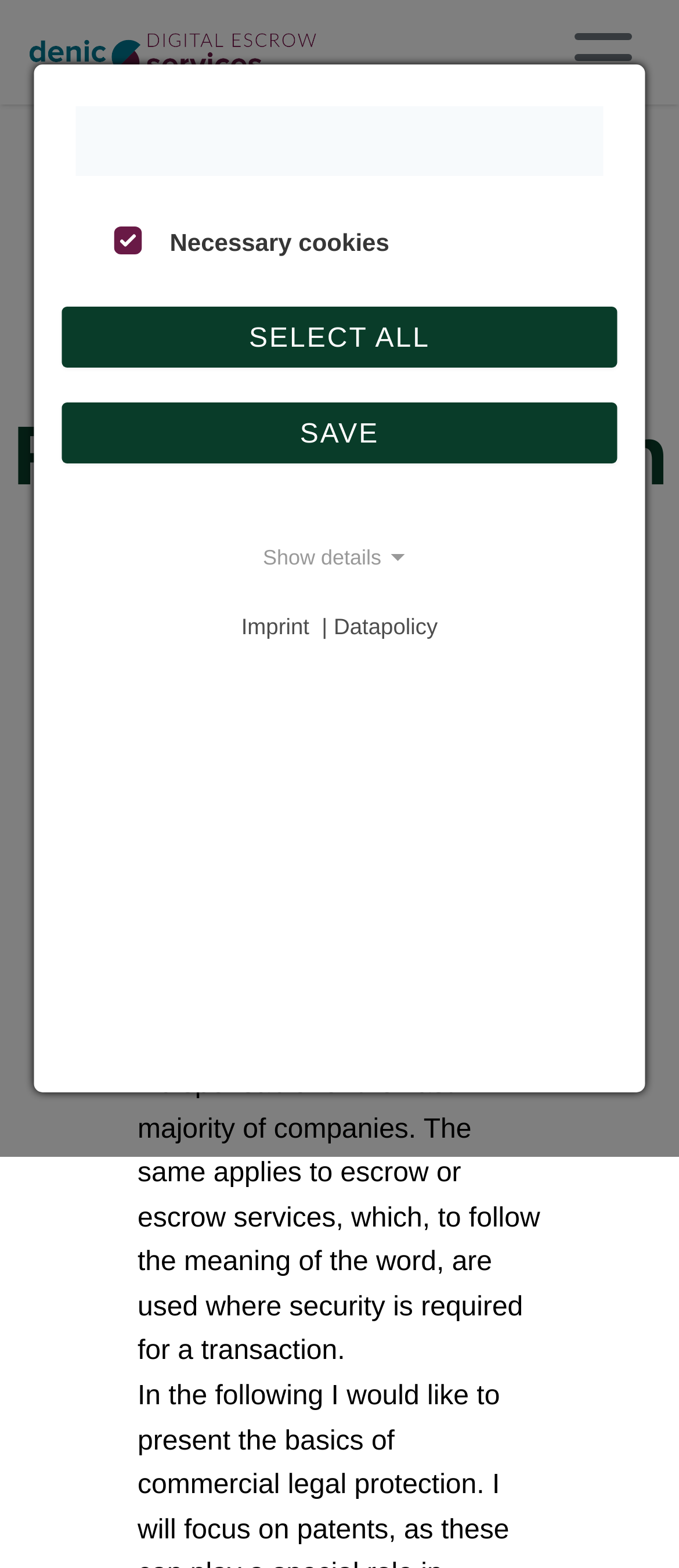Determine the bounding box for the described HTML element: "Select all". Ensure the coordinates are four float numbers between 0 and 1 in the format [left, top, right, bottom].

[0.091, 0.196, 0.909, 0.234]